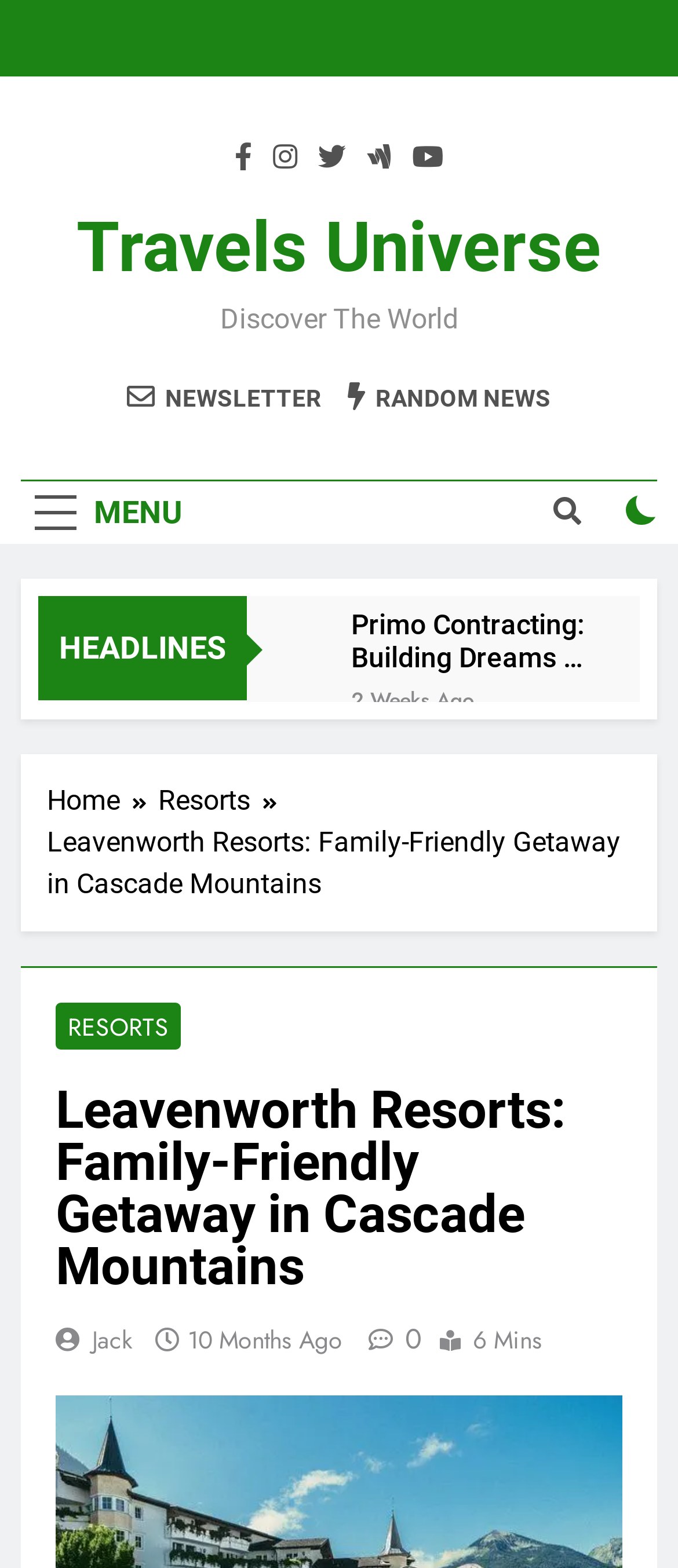Bounding box coordinates are to be given in the format (top-left x, top-left y, bottom-right x, bottom-right y). All values must be floating point numbers between 0 and 1. Provide the bounding box coordinate for the UI element described as: Newsletter

[0.187, 0.243, 0.474, 0.264]